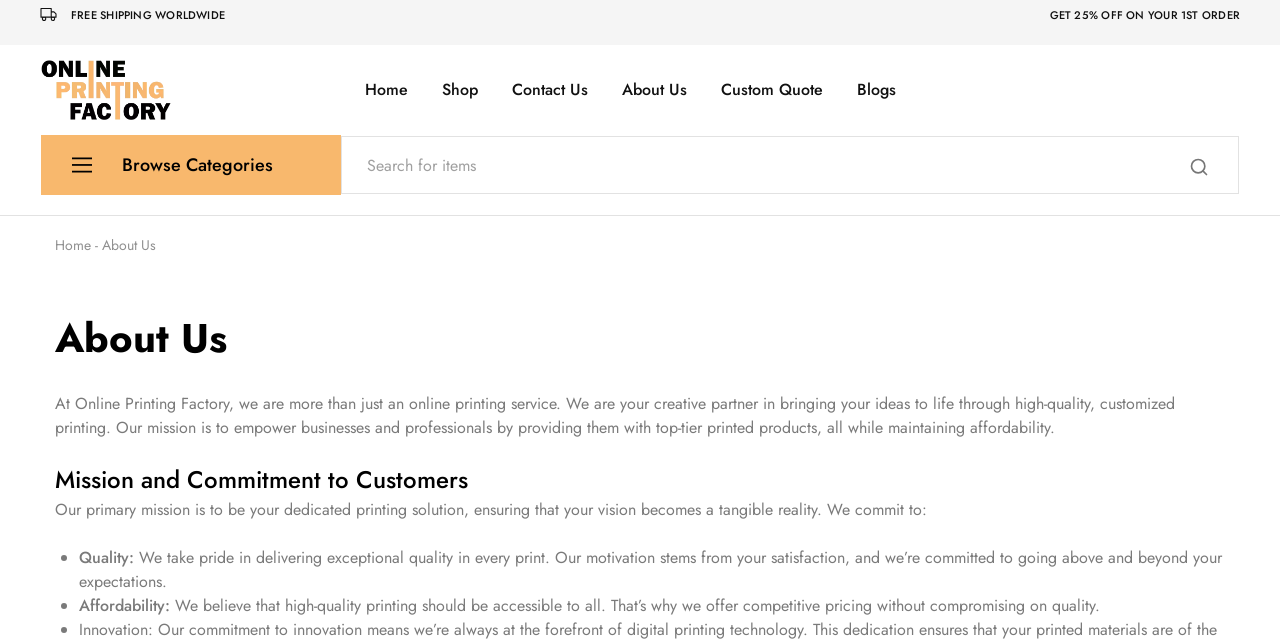Identify the bounding box coordinates for the UI element mentioned here: "Labels and Stickers". Provide the coordinates as four float values between 0 and 1, i.e., [left, top, right, bottom].

[0.033, 0.388, 0.264, 0.453]